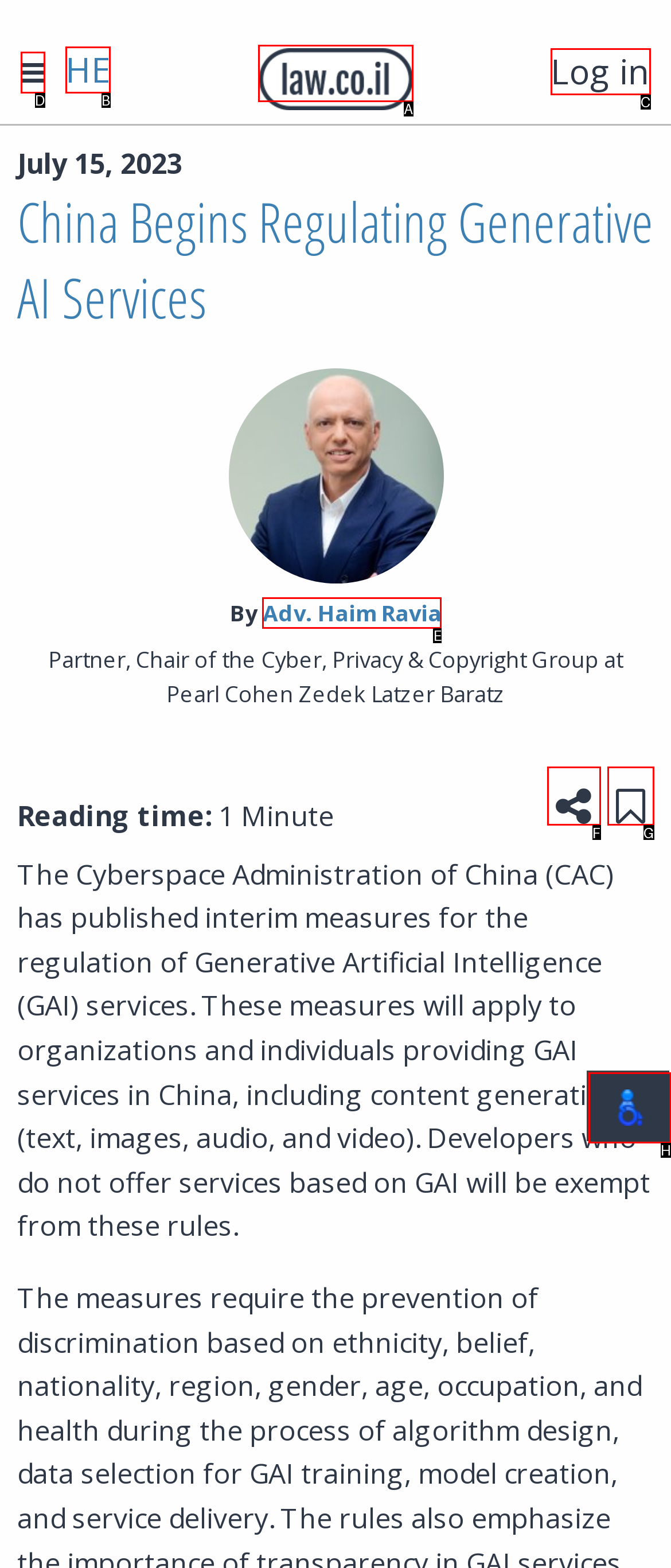Choose the option that best matches the description: HE
Indicate the letter of the matching option directly.

B